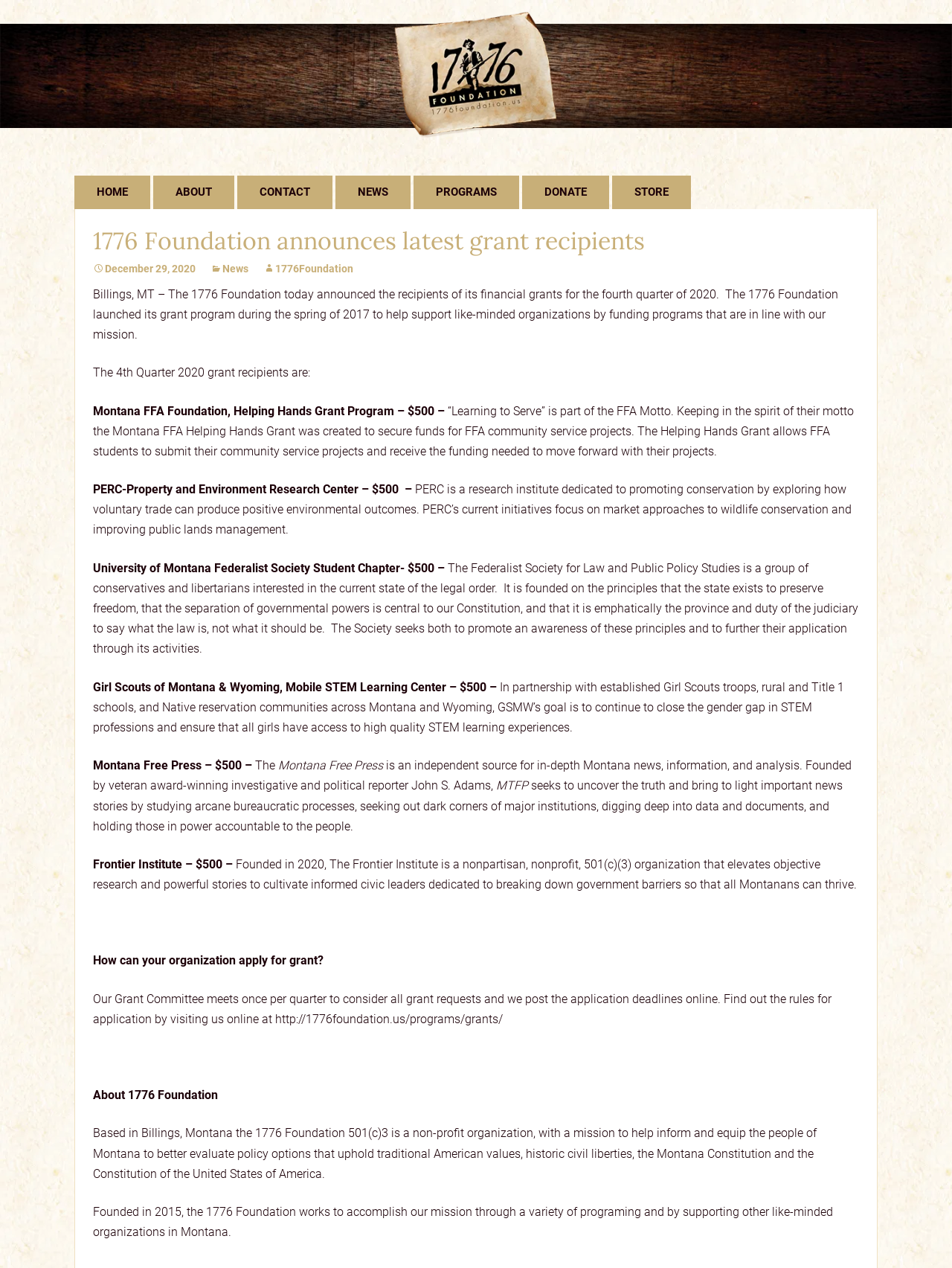Locate the coordinates of the bounding box for the clickable region that fulfills this instruction: "Donate to the 1776 Foundation".

[0.548, 0.138, 0.64, 0.165]